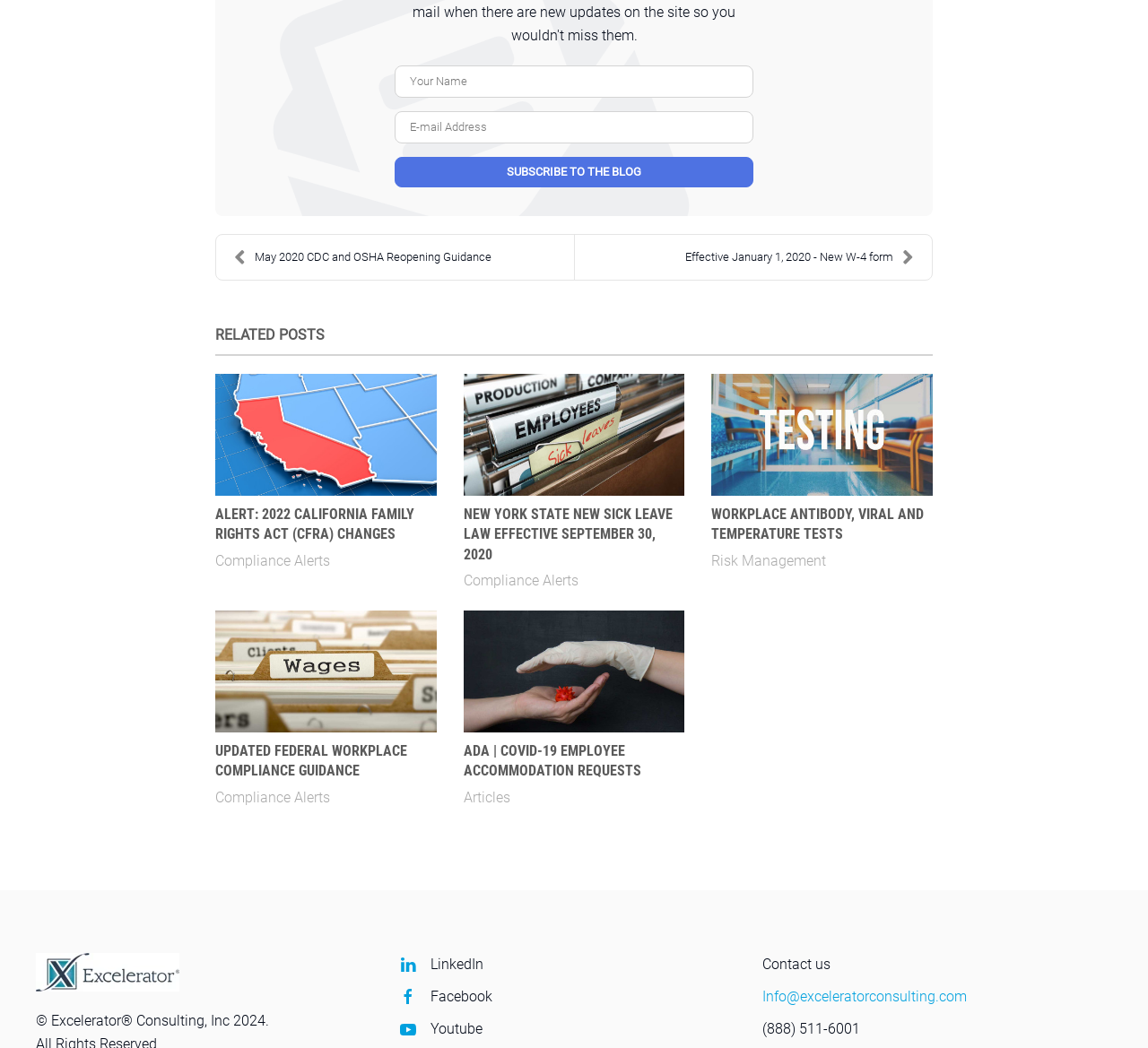Please locate the bounding box coordinates for the element that should be clicked to achieve the following instruction: "Read the article about 2022 California Family Rights Act changes". Ensure the coordinates are given as four float numbers between 0 and 1, i.e., [left, top, right, bottom].

[0.188, 0.482, 0.38, 0.52]